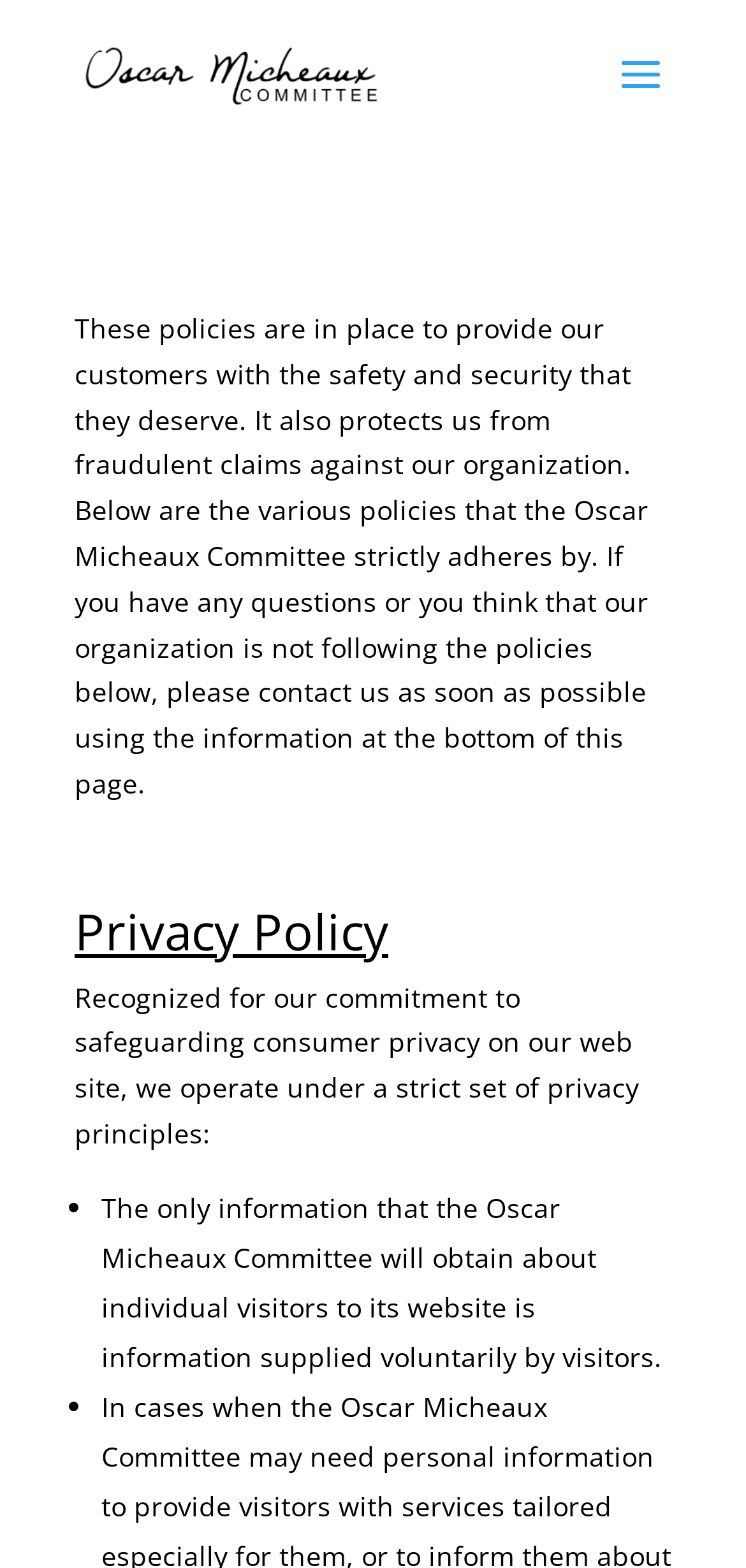What is the purpose of the policies?
Please provide a single word or phrase as the answer based on the screenshot.

Safety and security